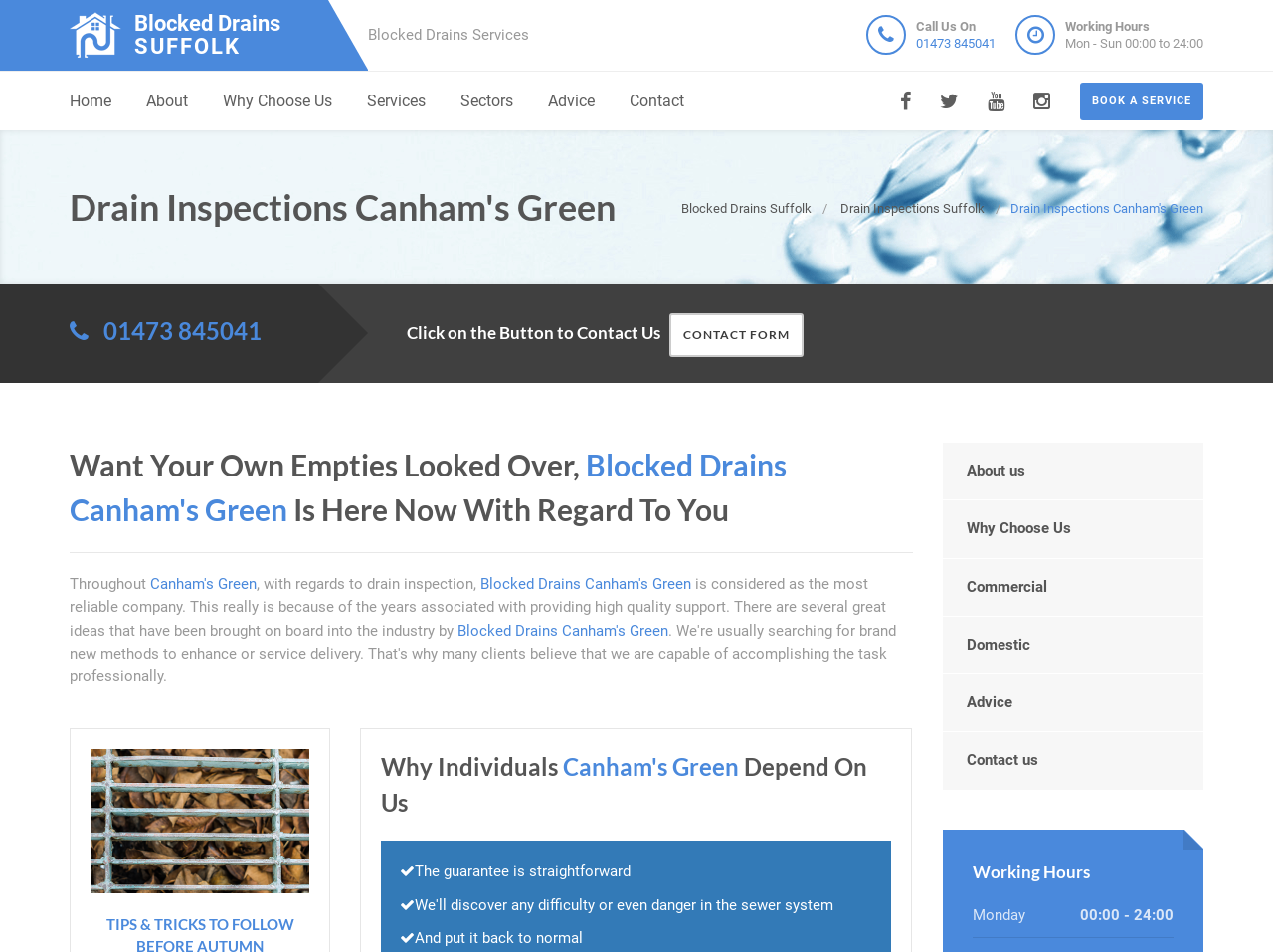Provide the bounding box coordinates of the UI element this sentence describes: "About us".

[0.74, 0.465, 0.945, 0.525]